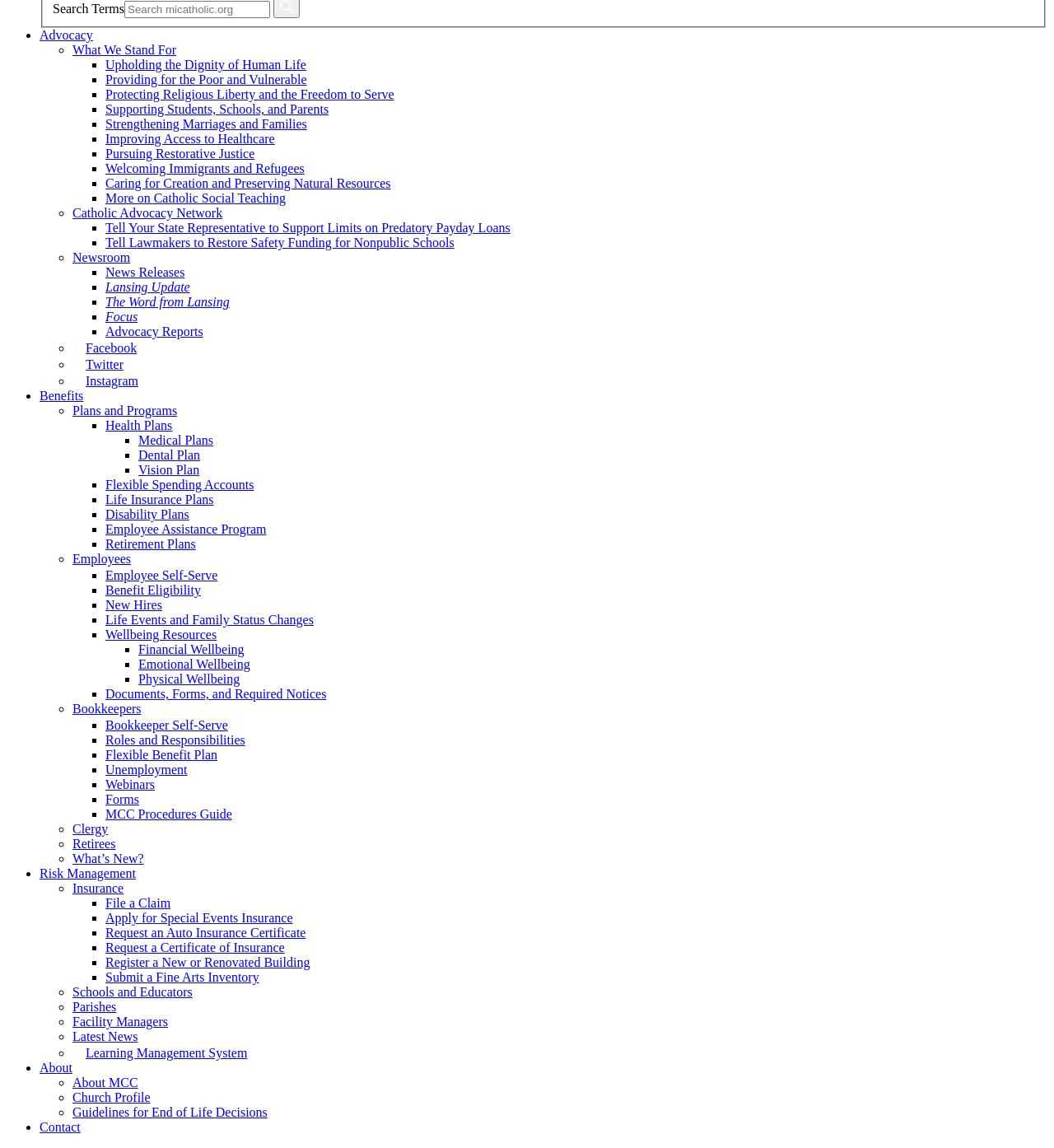Determine the bounding box for the UI element as described: "Benefit Eligibility". The coordinates should be represented as four float numbers between 0 and 1, formatted as [left, top, right, bottom].

[0.1, 0.508, 0.191, 0.52]